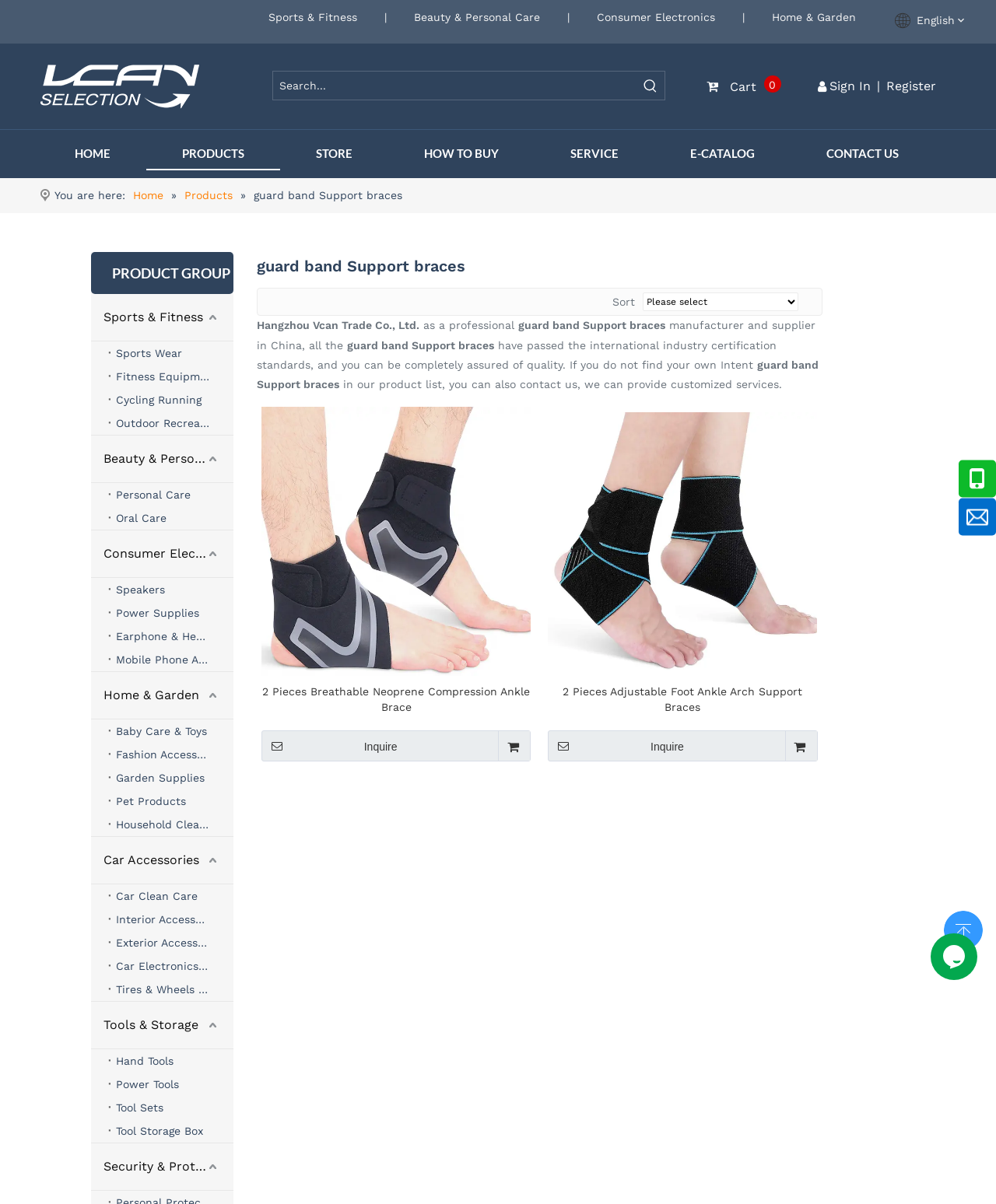Using the provided element description, identify the bounding box coordinates as (top-left x, top-left y, bottom-right x, bottom-right y). Ensure all values are between 0 and 1. Description: Exterior Accessories

[0.108, 0.773, 0.234, 0.793]